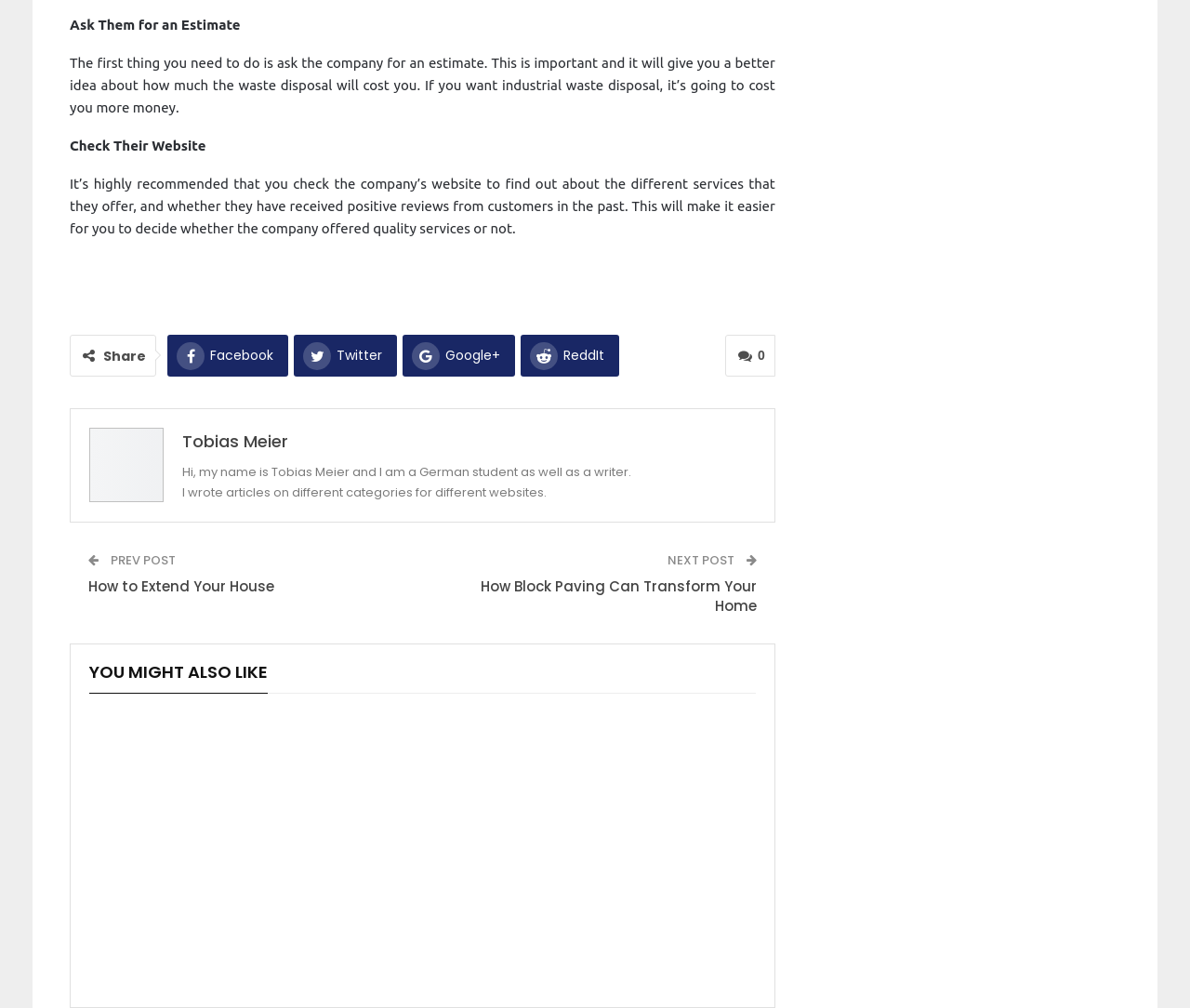Please give a succinct answer to the question in one word or phrase:
What is the purpose of checking the company's website?

To find out about services and reviews